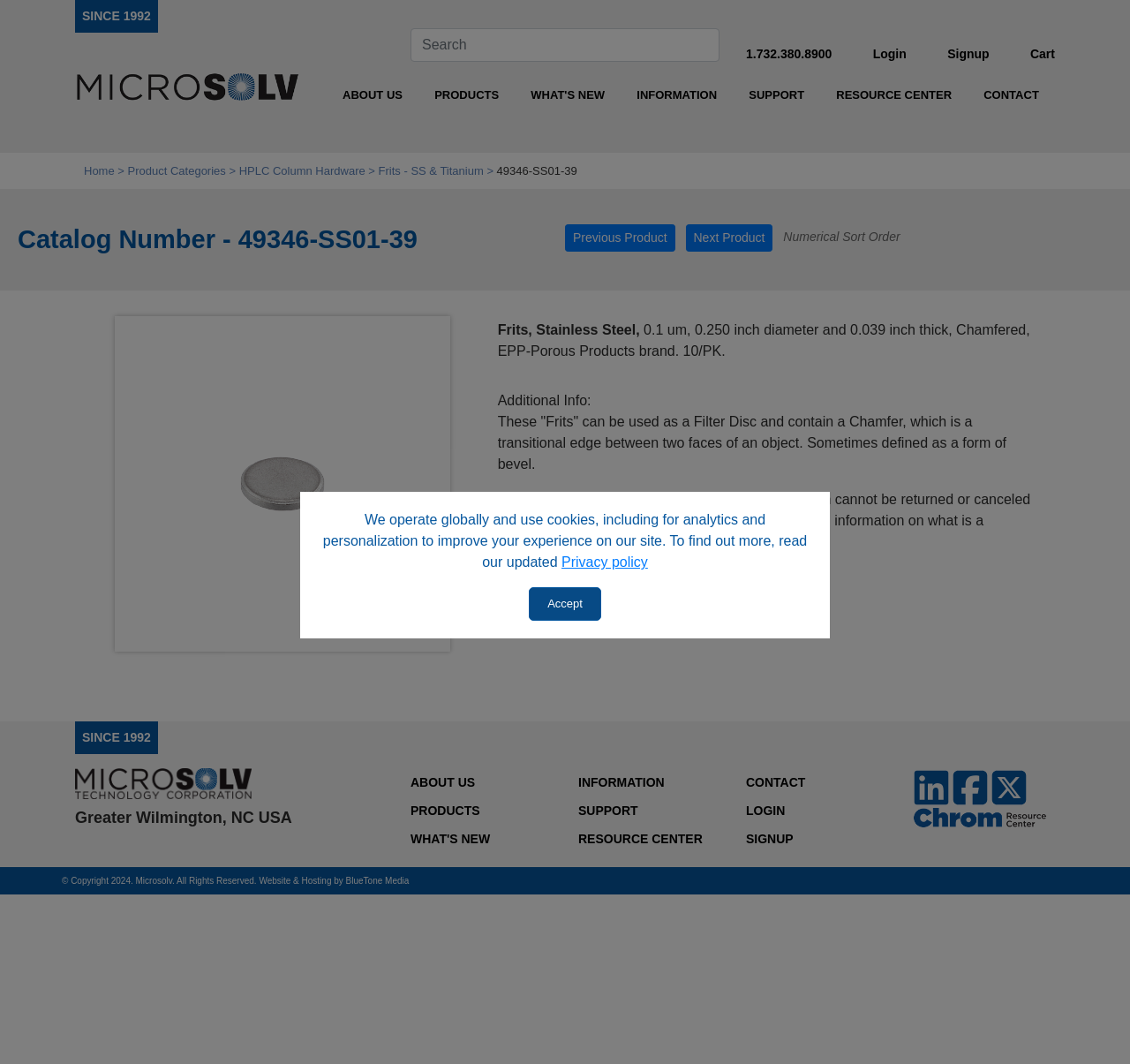Please identify the bounding box coordinates for the region that you need to click to follow this instruction: "Search for products".

[0.363, 0.027, 0.637, 0.058]